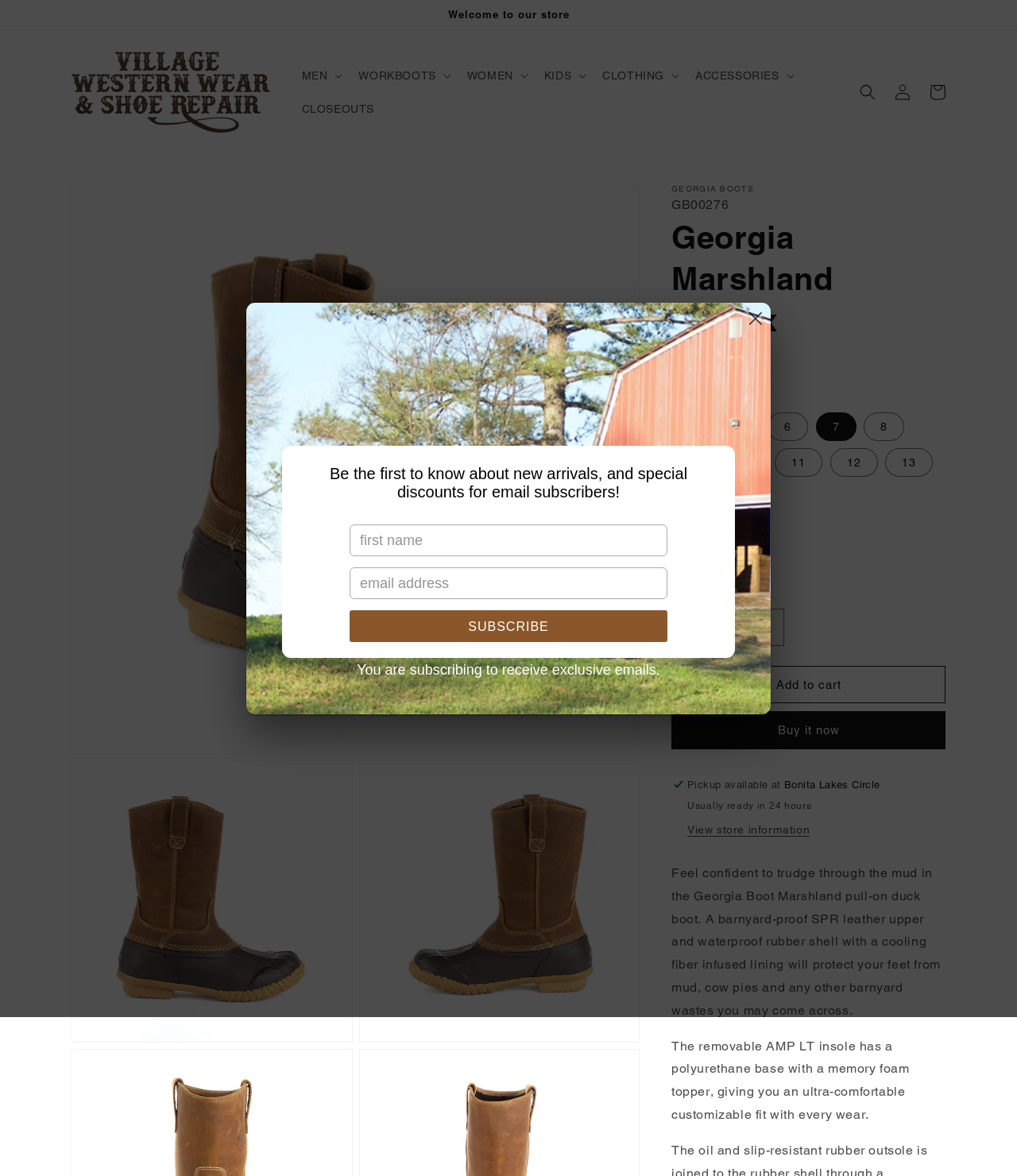Determine the bounding box coordinates for the UI element described. Format the coordinates as (top-left x, top-left y, bottom-right x, bottom-right y) and ensure all values are between 0 and 1. Element description: Add to cart

[0.66, 0.566, 0.93, 0.598]